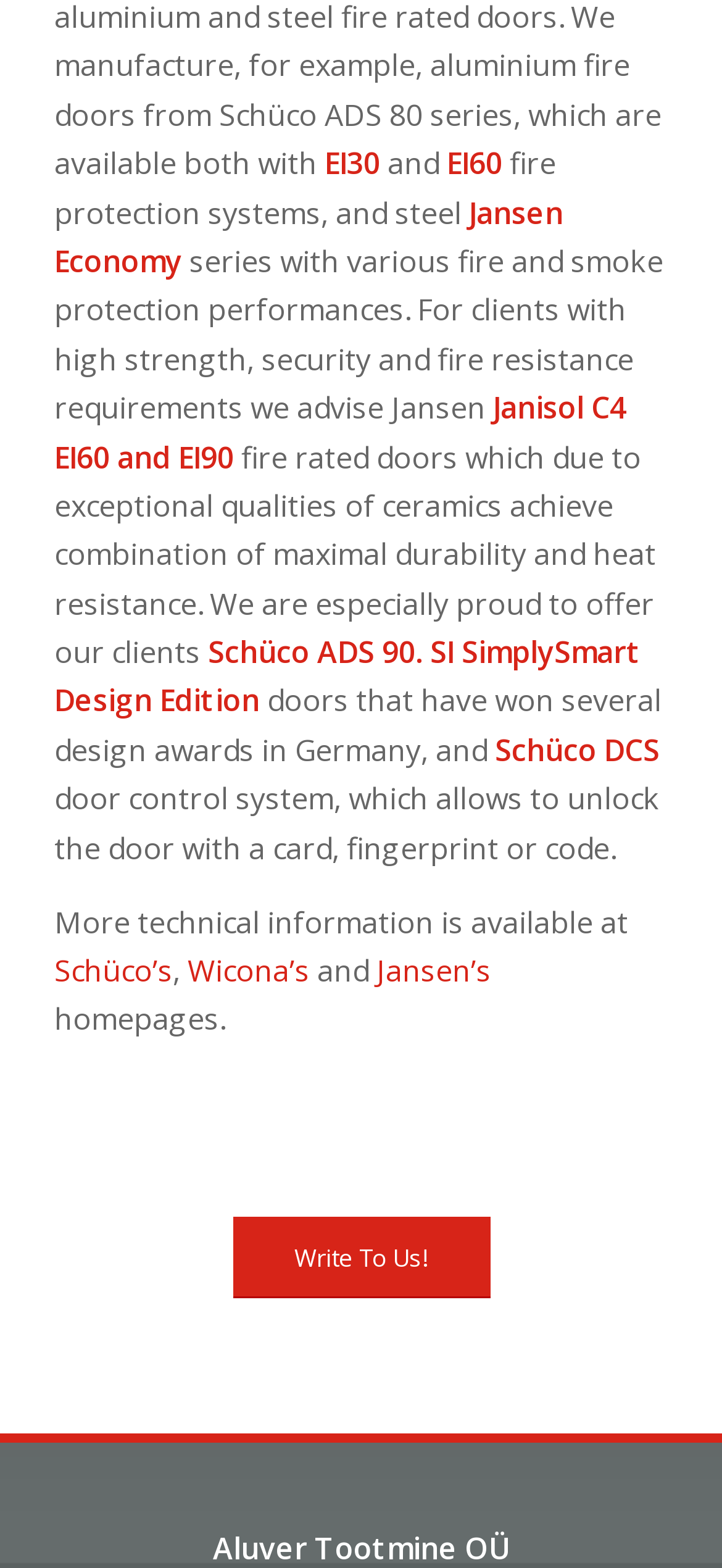Find the bounding box coordinates of the clickable area that will achieve the following instruction: "contact us".

[0.322, 0.776, 0.678, 0.829]